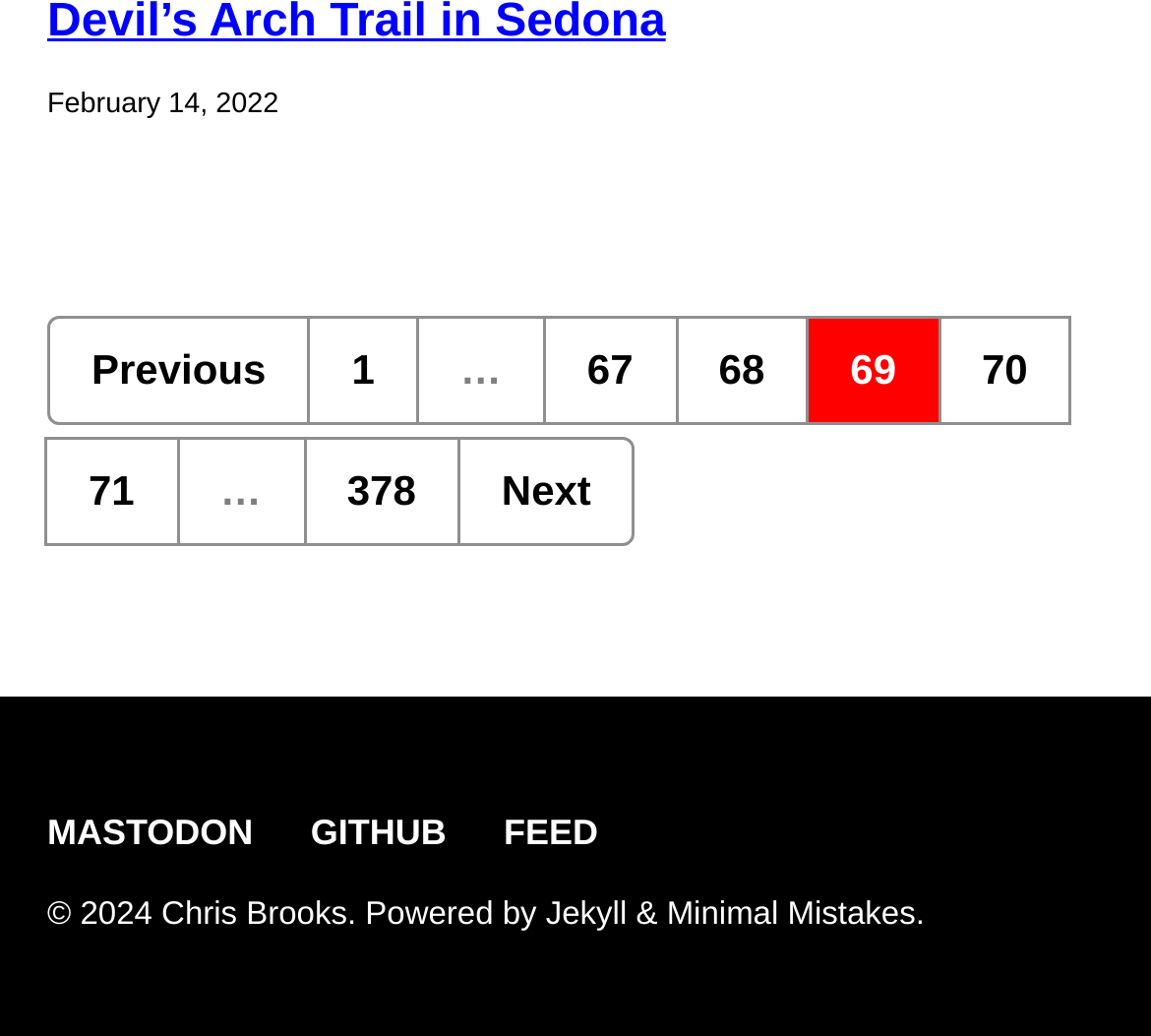Observe the image and answer the following question in detail: How many social media links are available?

There are 3 social media links available, which can be found at the bottom of the webpage. These links are 'MASTODON', 'GITHUB', and 'FEED'.